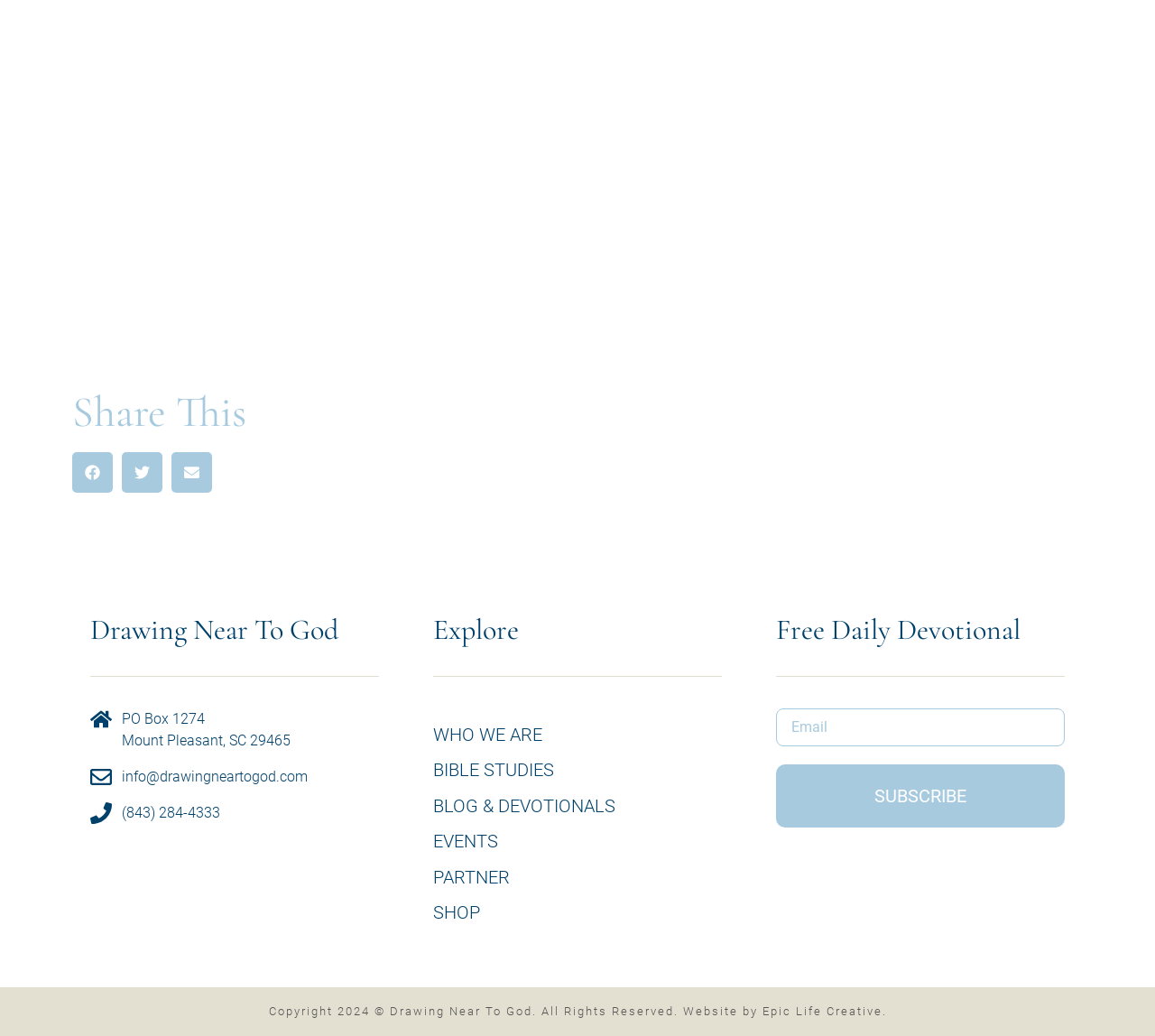What is the name of the website development company?
Provide an in-depth and detailed explanation in response to the question.

I found the name of the website development company by looking at the link element with the text 'Epic Life Creative' which is located at coordinates [0.66, 0.97, 0.764, 0.983] and is part of the copyright information at the bottom of the page.